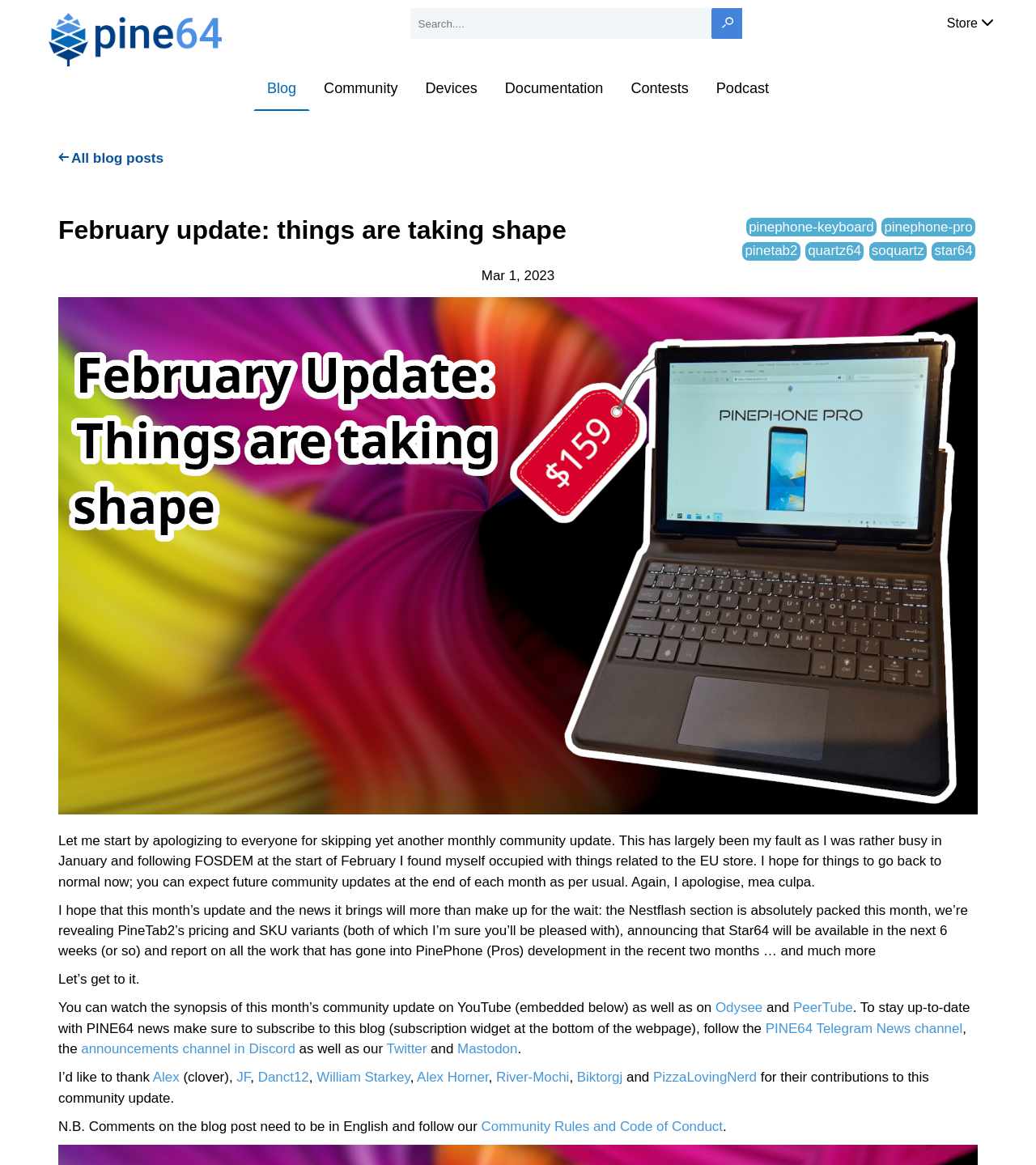Identify the coordinates of the bounding box for the element that must be clicked to accomplish the instruction: "Read all blog posts".

[0.056, 0.129, 0.944, 0.143]